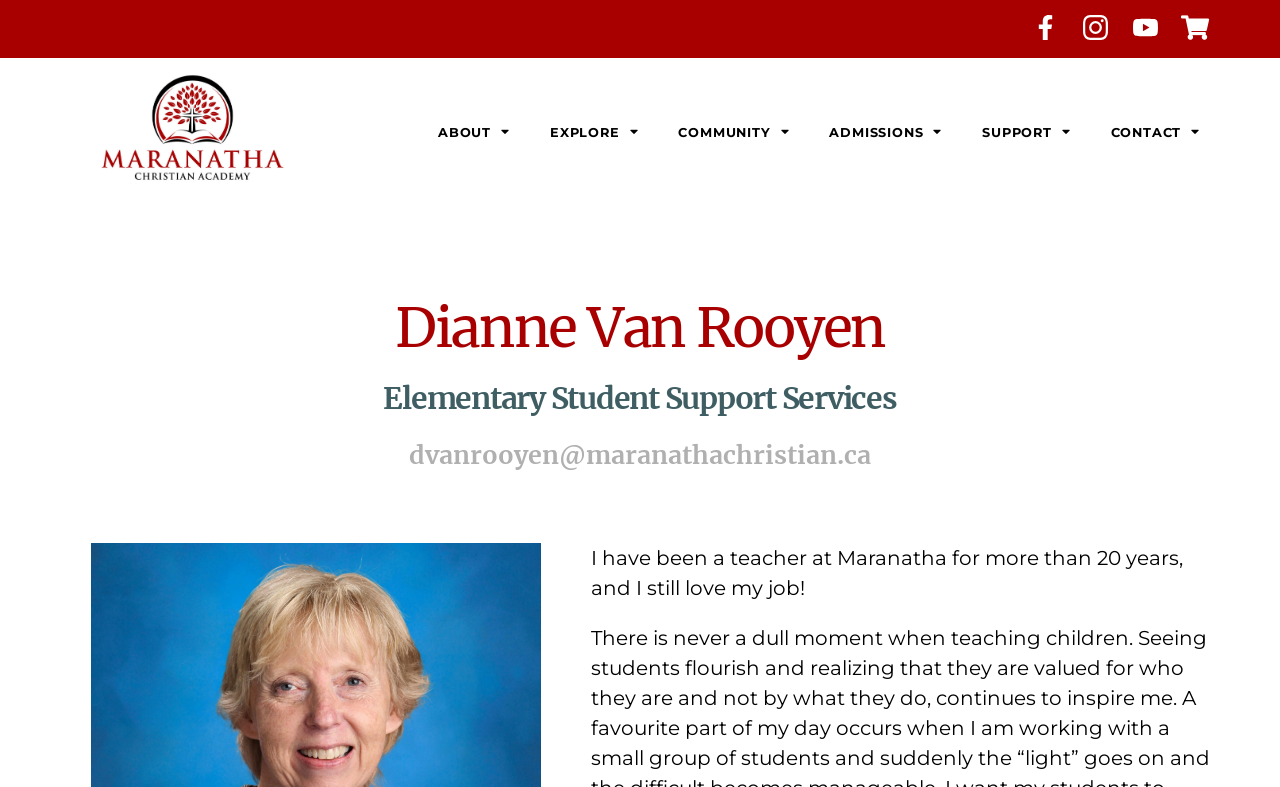Pinpoint the bounding box coordinates of the element to be clicked to execute the instruction: "View Dianne Van Rooyen's email".

[0.32, 0.557, 0.68, 0.598]